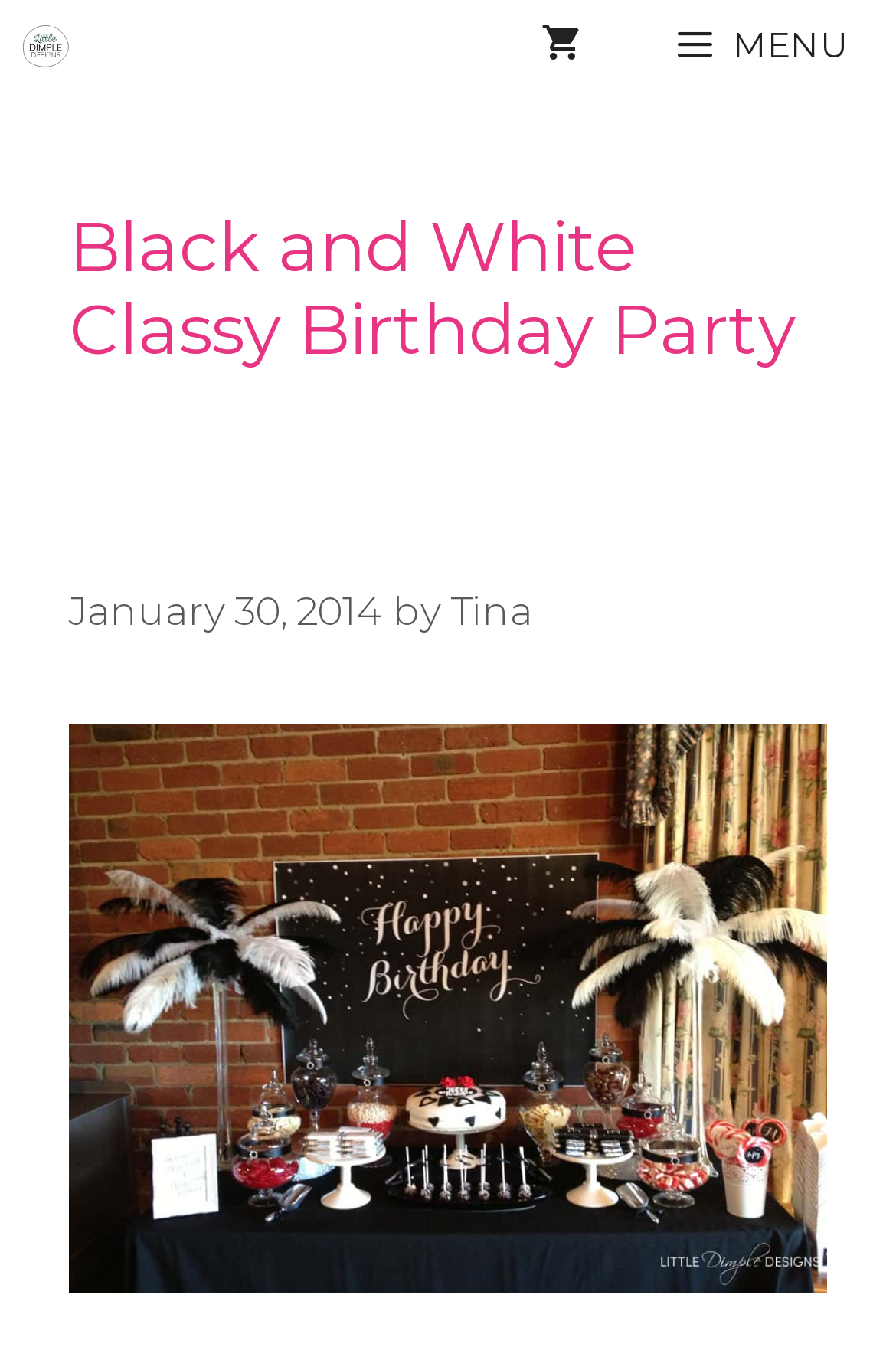Who is the author of the birthday party post?
Answer the question based on the image using a single word or a brief phrase.

Tina